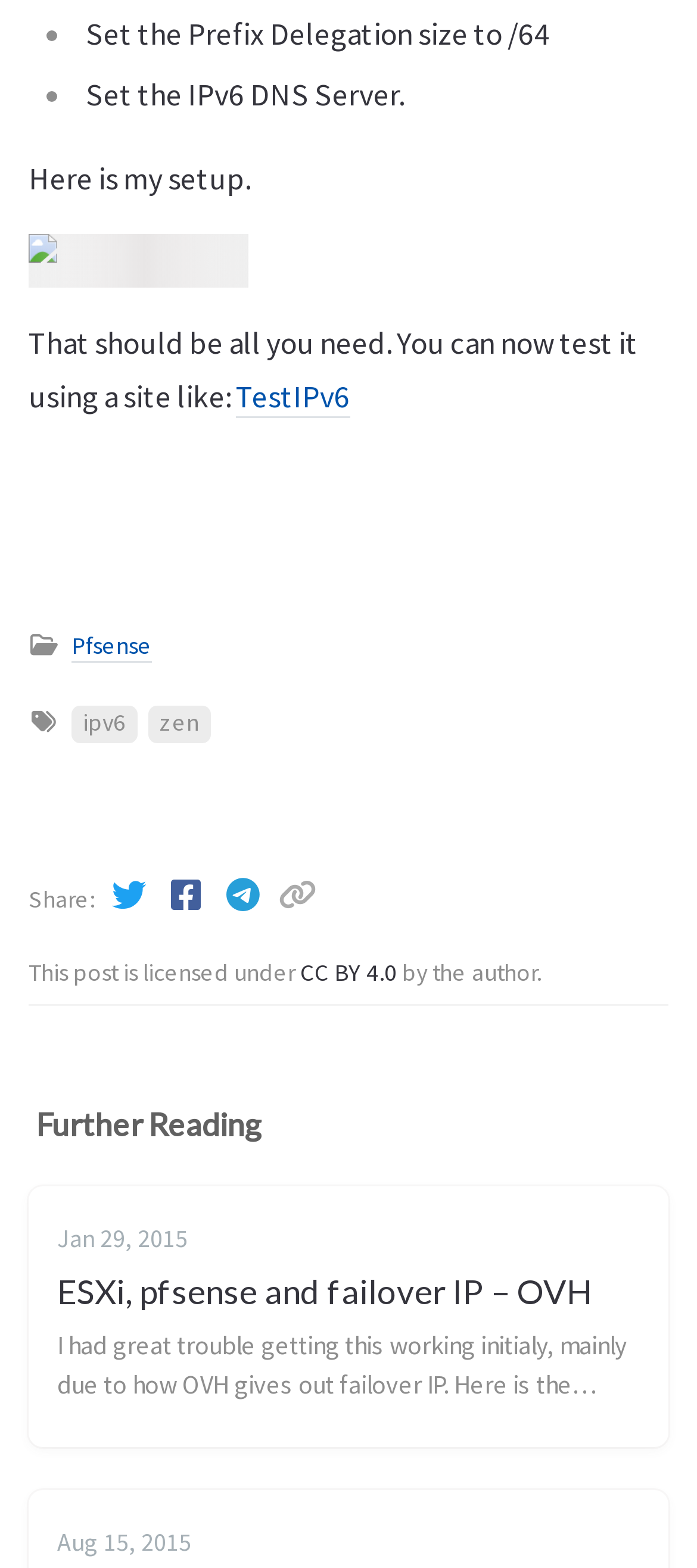What is the name of the virtual machine software mentioned?
Examine the image and give a concise answer in one word or a short phrase.

ESXi